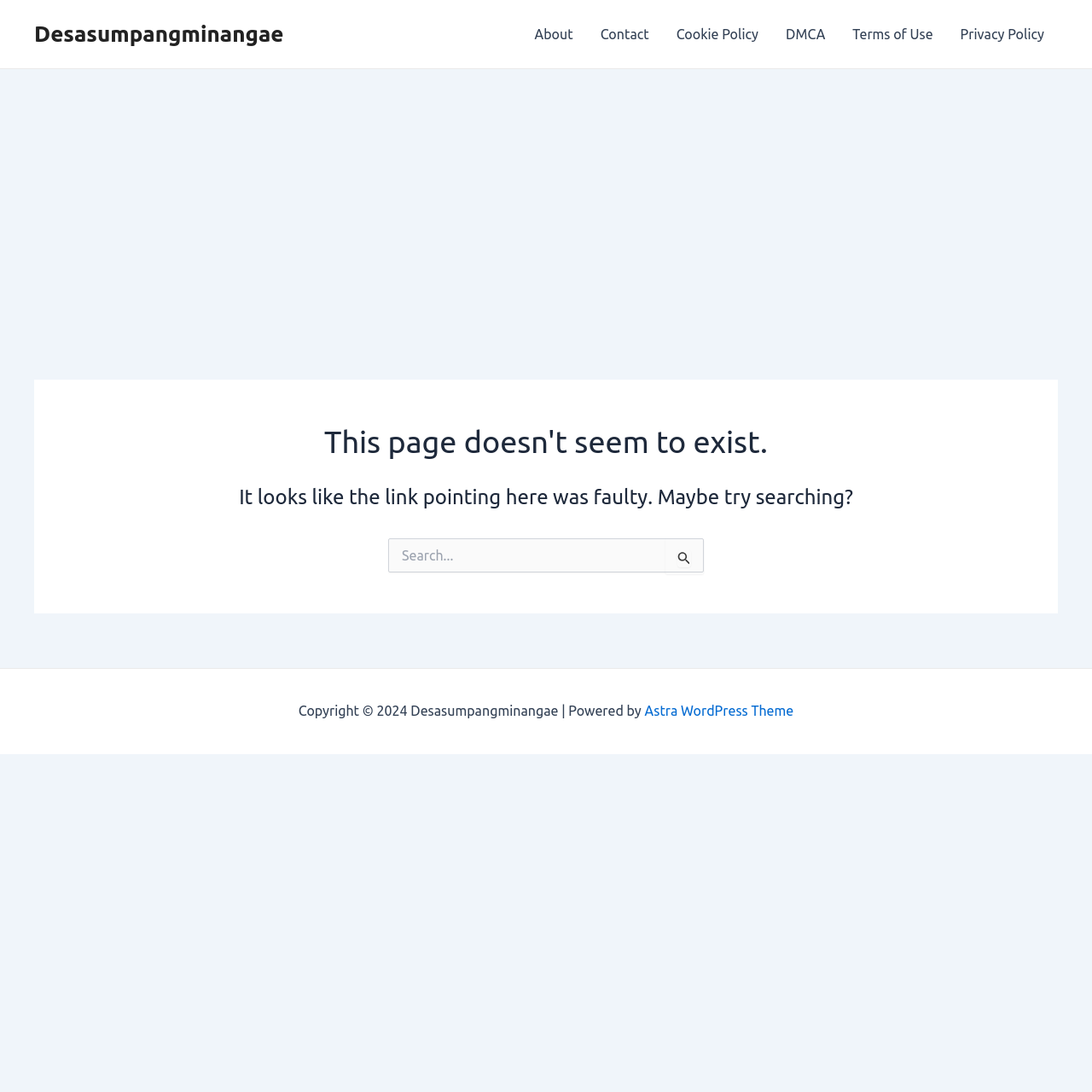Please give a succinct answer to the question in one word or phrase:
What is the error message displayed on the page?

This page doesn't seem to exist.